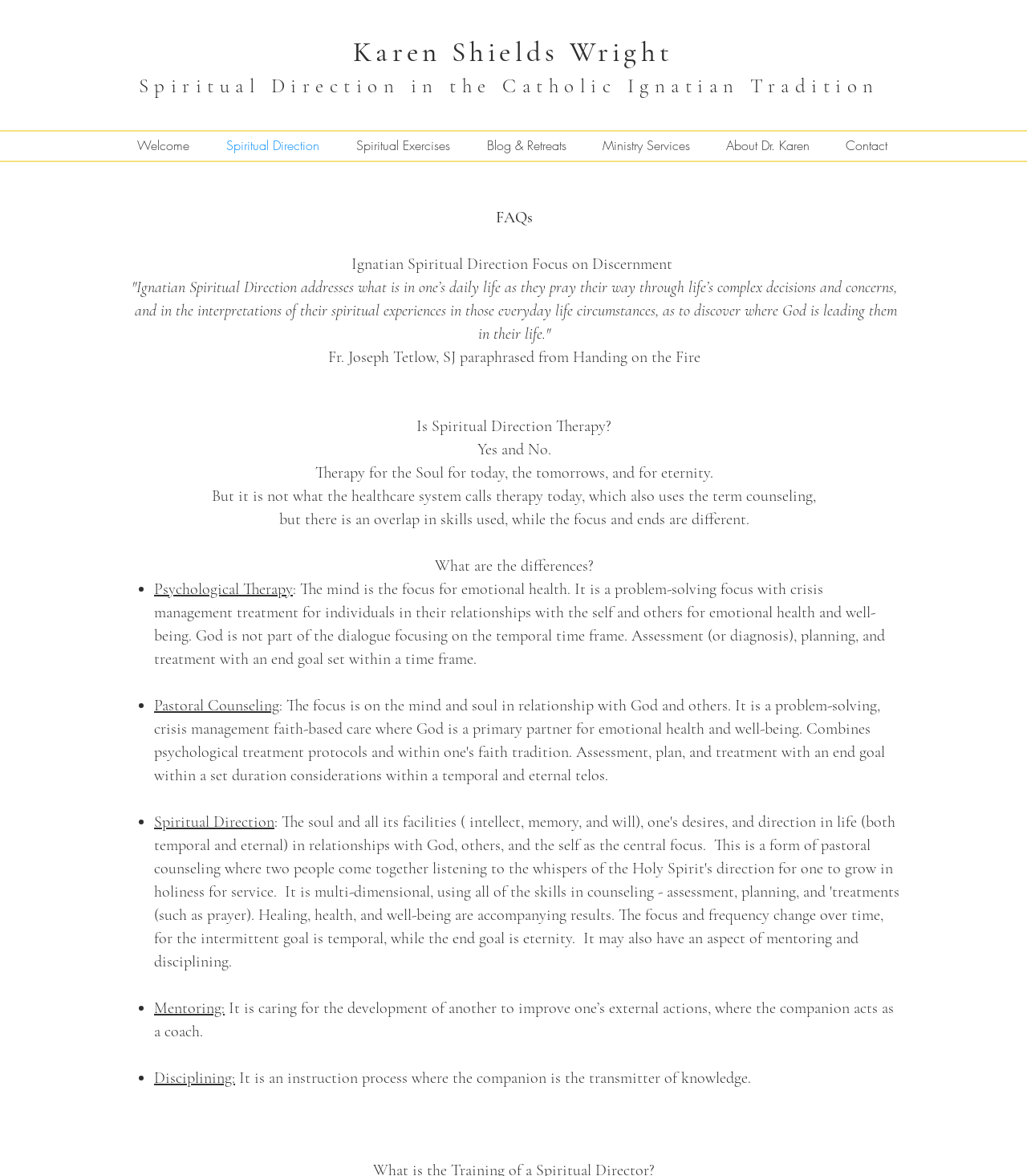Find the bounding box coordinates for the UI element whose description is: "Spiritual Direction". The coordinates should be four float numbers between 0 and 1, in the format [left, top, right, bottom].

[0.202, 0.111, 0.329, 0.137]